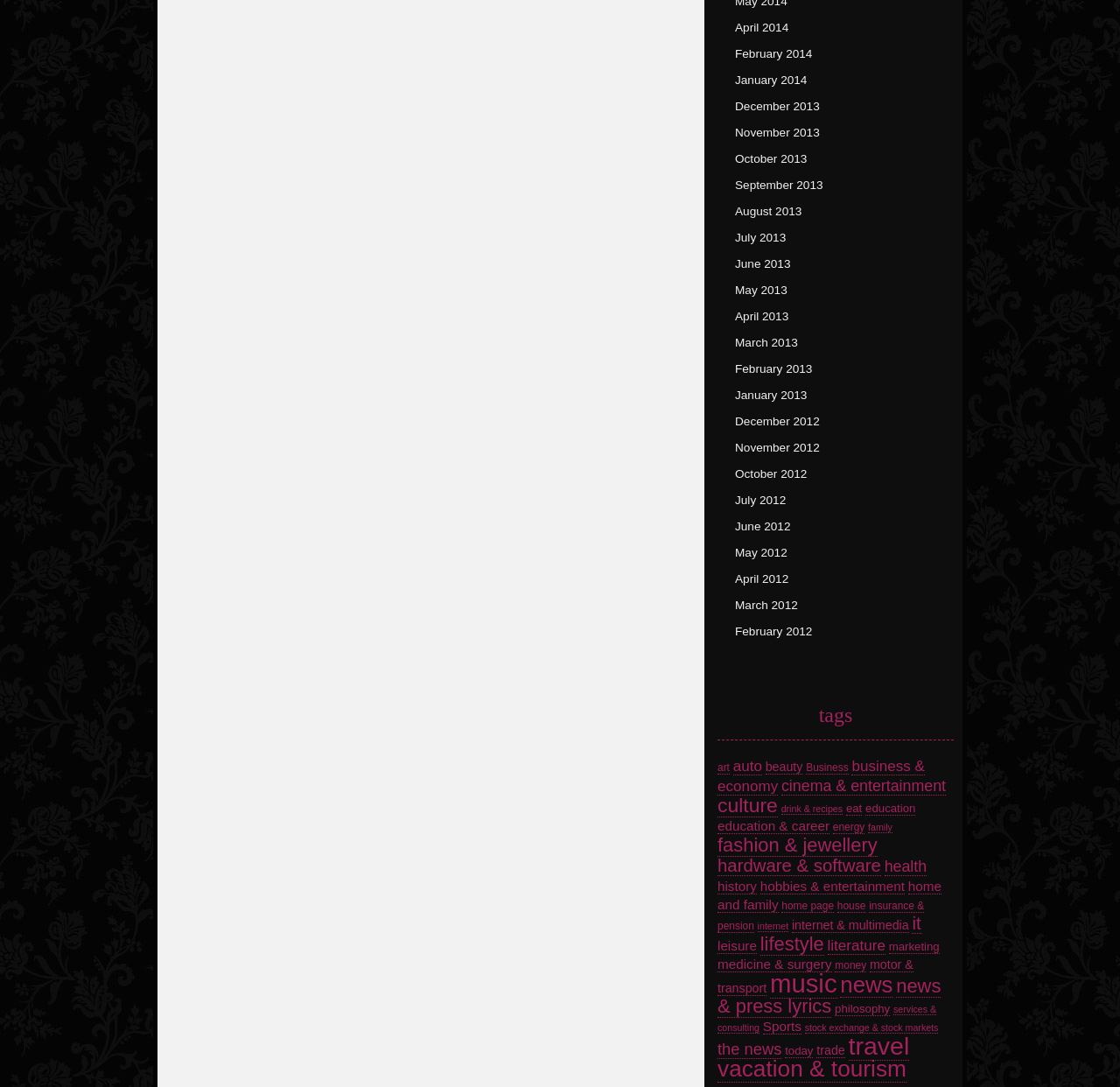Is there a category for 'food'?
Provide a detailed and extensive answer to the question.

I looked at all the links with categories and did not find one with the text 'food'.